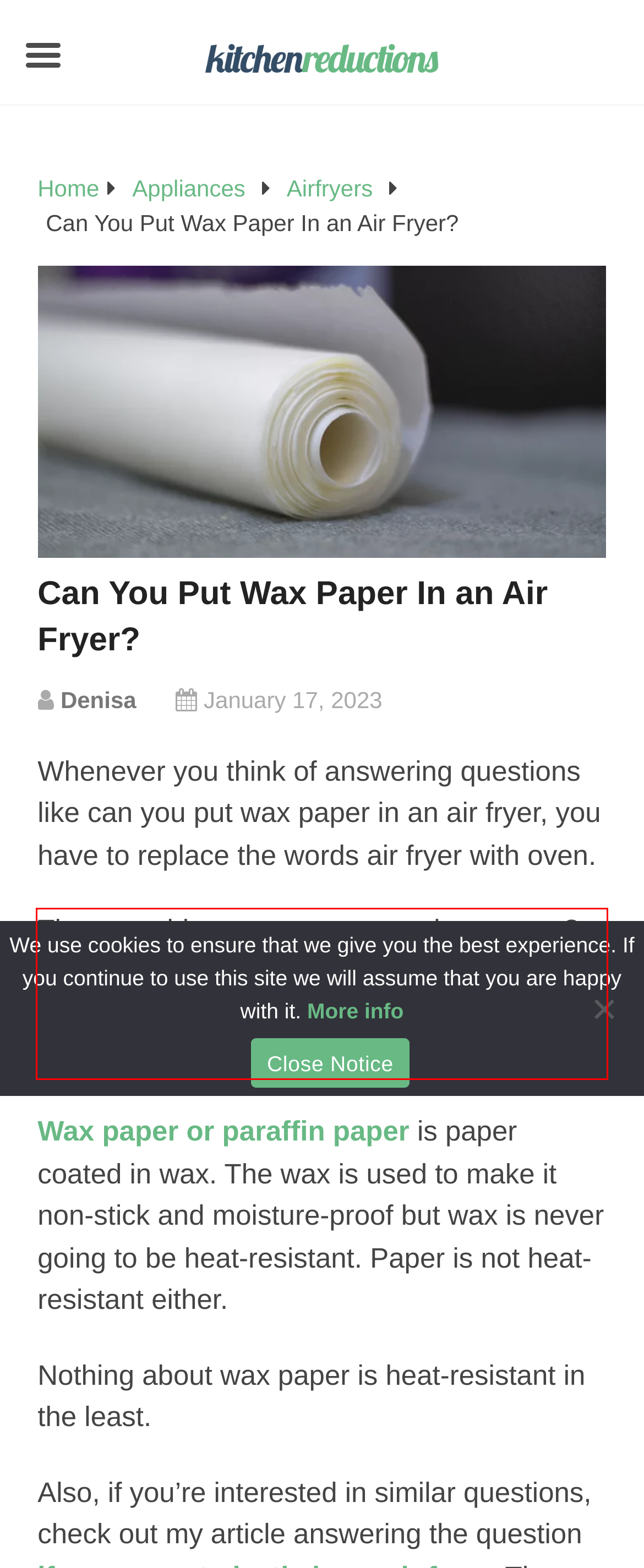You are provided with a screenshot of a webpage containing a red bounding box. Please extract the text enclosed by this red bounding box.

Thus, would you put wax paper in an oven? No, you wouldn’t. Therefore, the direct conclusion is that you can’t put wax paper in an air fryer.